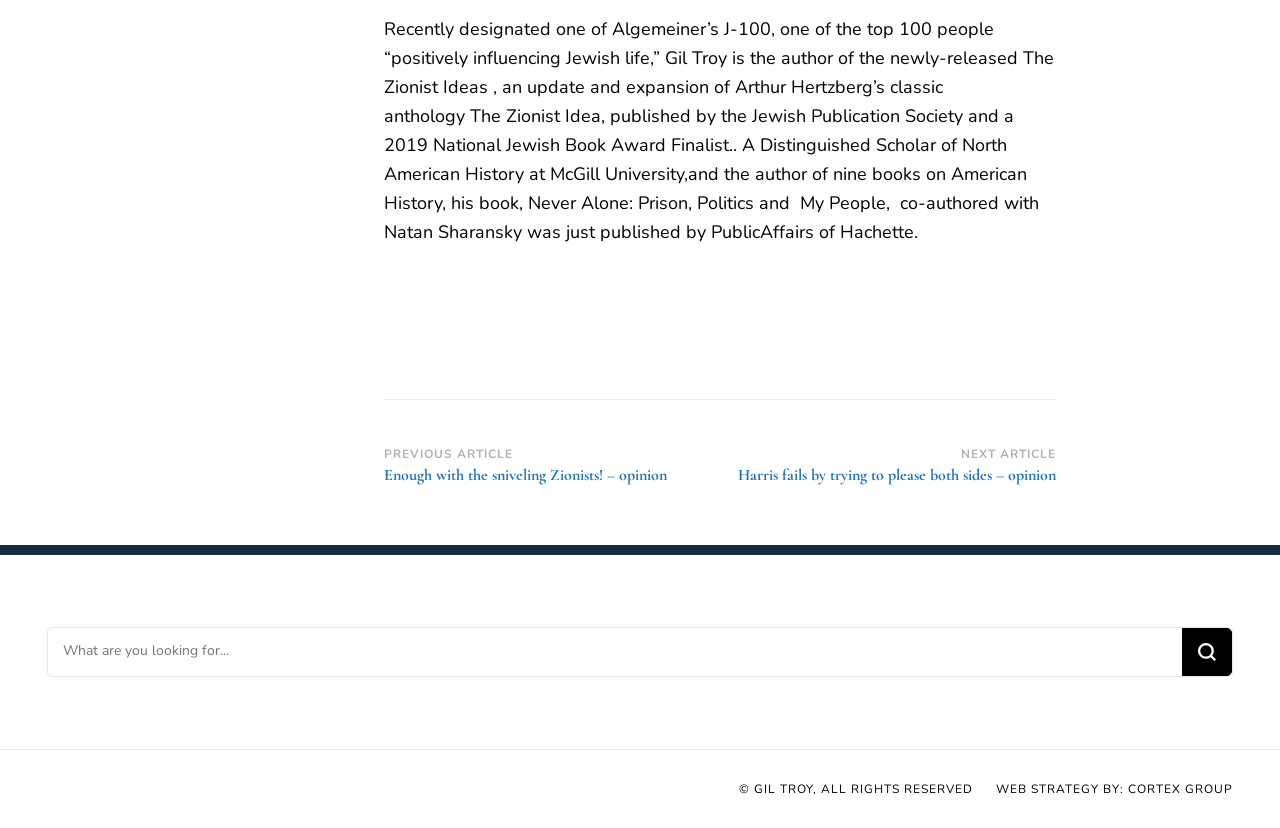What is the purpose of the search box?
Based on the image, provide your answer in one word or phrase.

To search for something